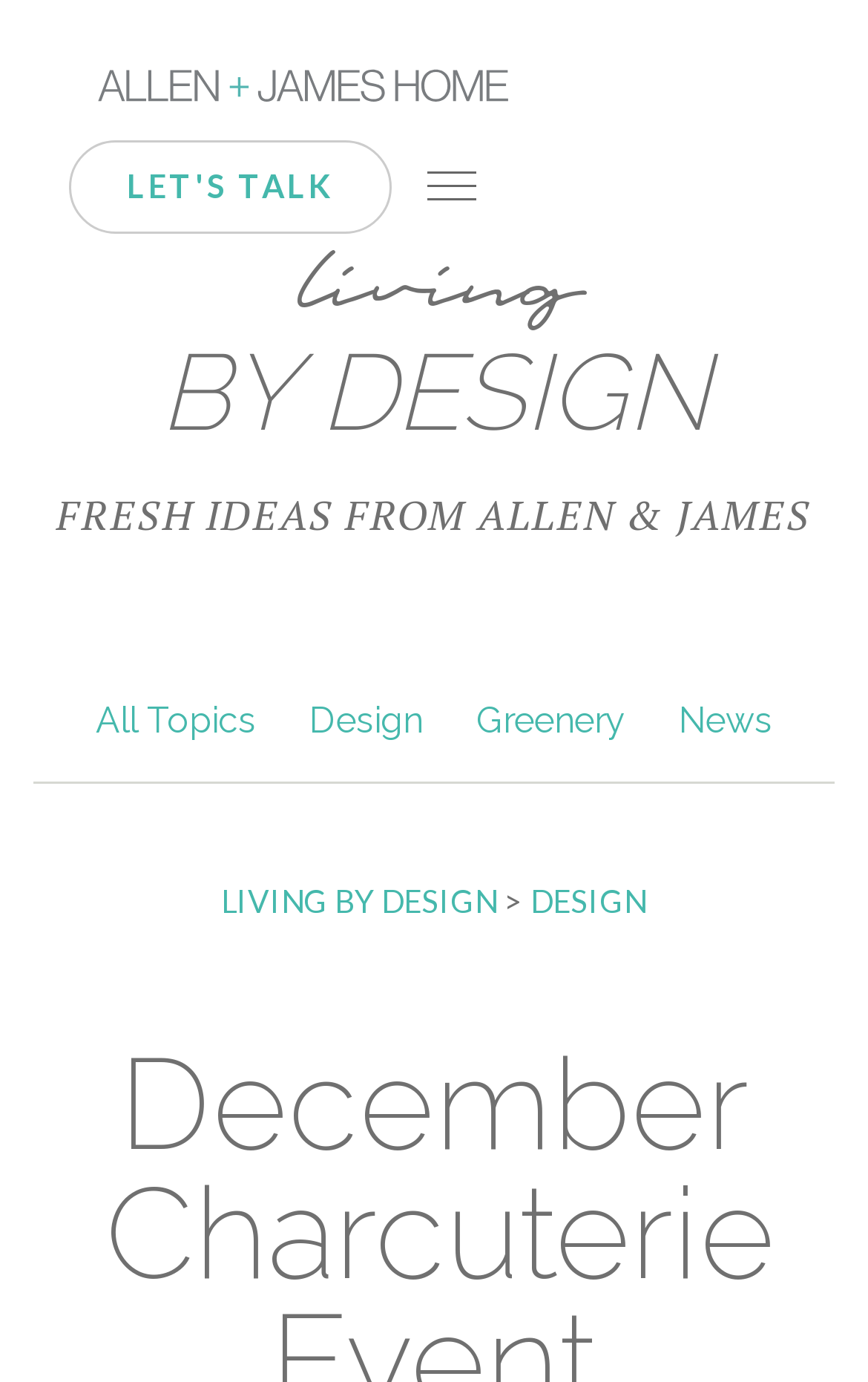Respond to the question with just a single word or phrase: 
What is the first link on the webpage?

LET'S TALK